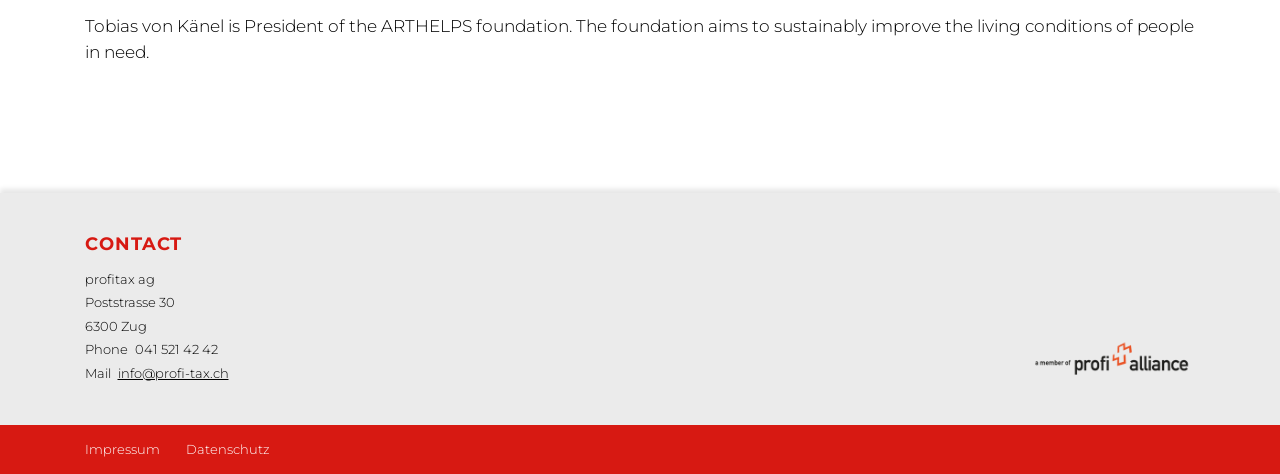Find and provide the bounding box coordinates for the UI element described with: "041 521 42 42".

[0.105, 0.72, 0.17, 0.753]